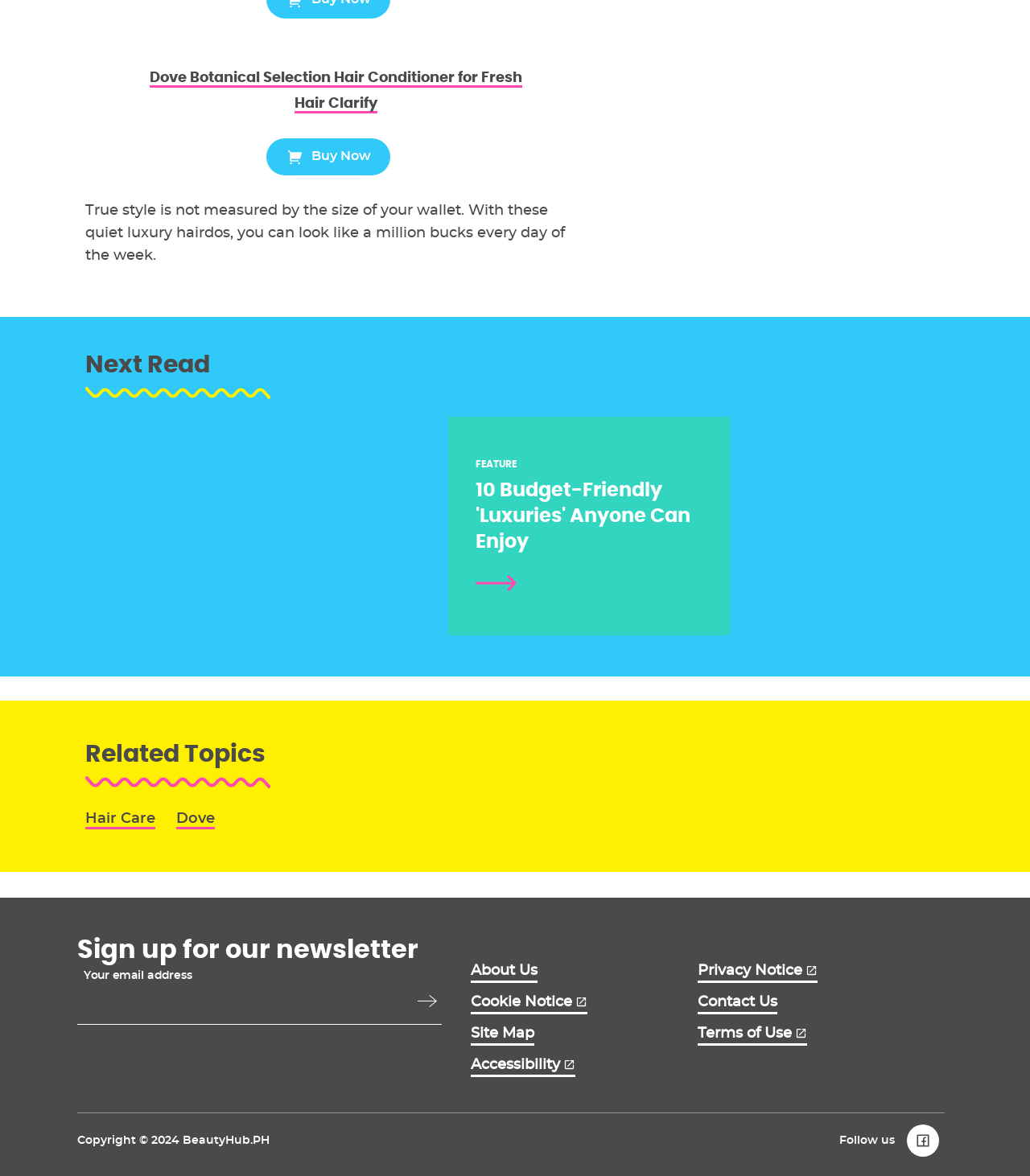Using the information in the image, give a comprehensive answer to the question: 
What is the product name?

I found the product name by looking at the StaticText element with the text 'Dove Botanical Selection Hair Conditioner for Fresh Hair Clarify' which is a child of the link element with the text 'Click to see product details'.